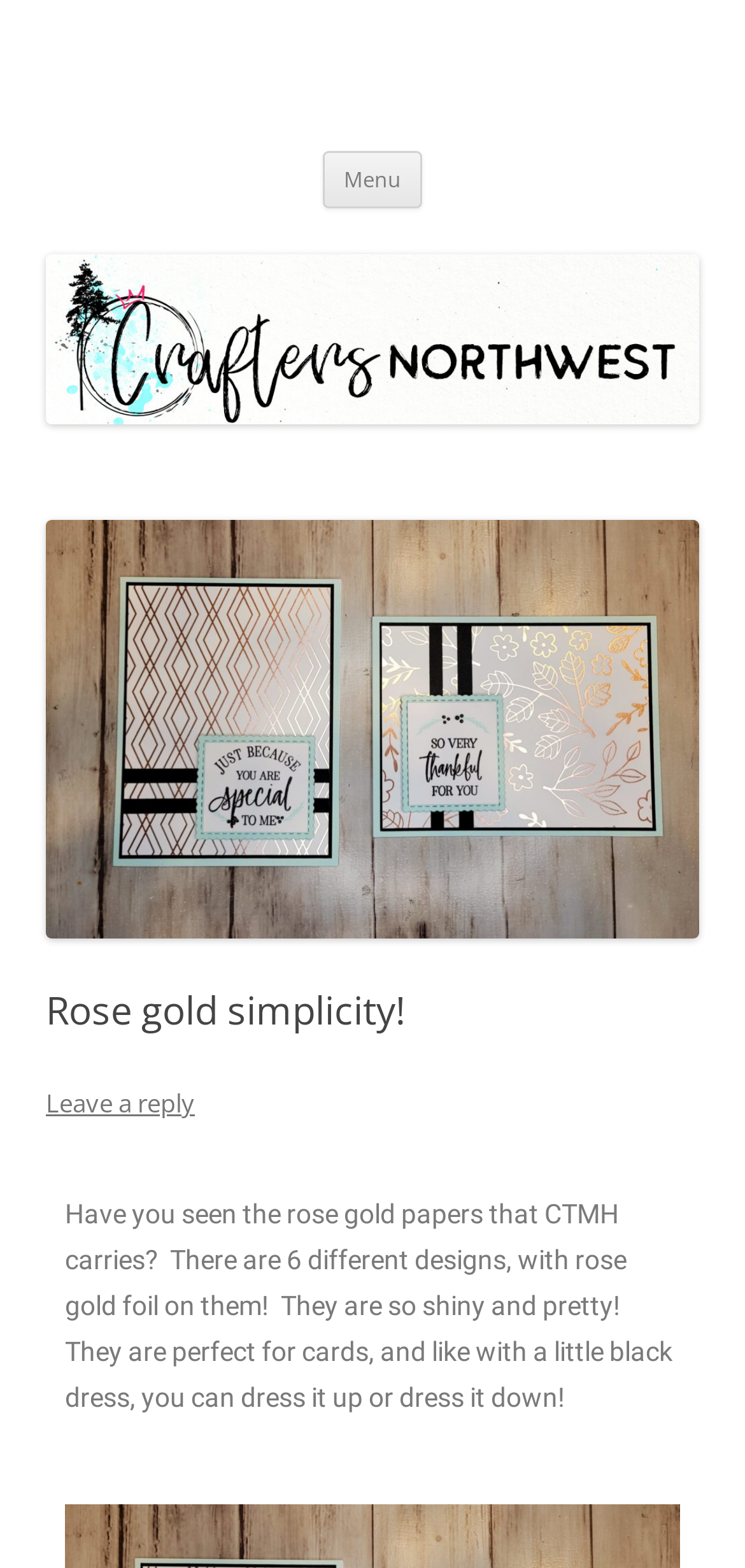What is the purpose of the rose gold papers?
Analyze the image and provide a thorough answer to the question.

The text states, 'They are perfect for cards, and like with a little black dress, you can dress it up or dress it down!' which suggests that the rose gold papers are intended for use in making cards.